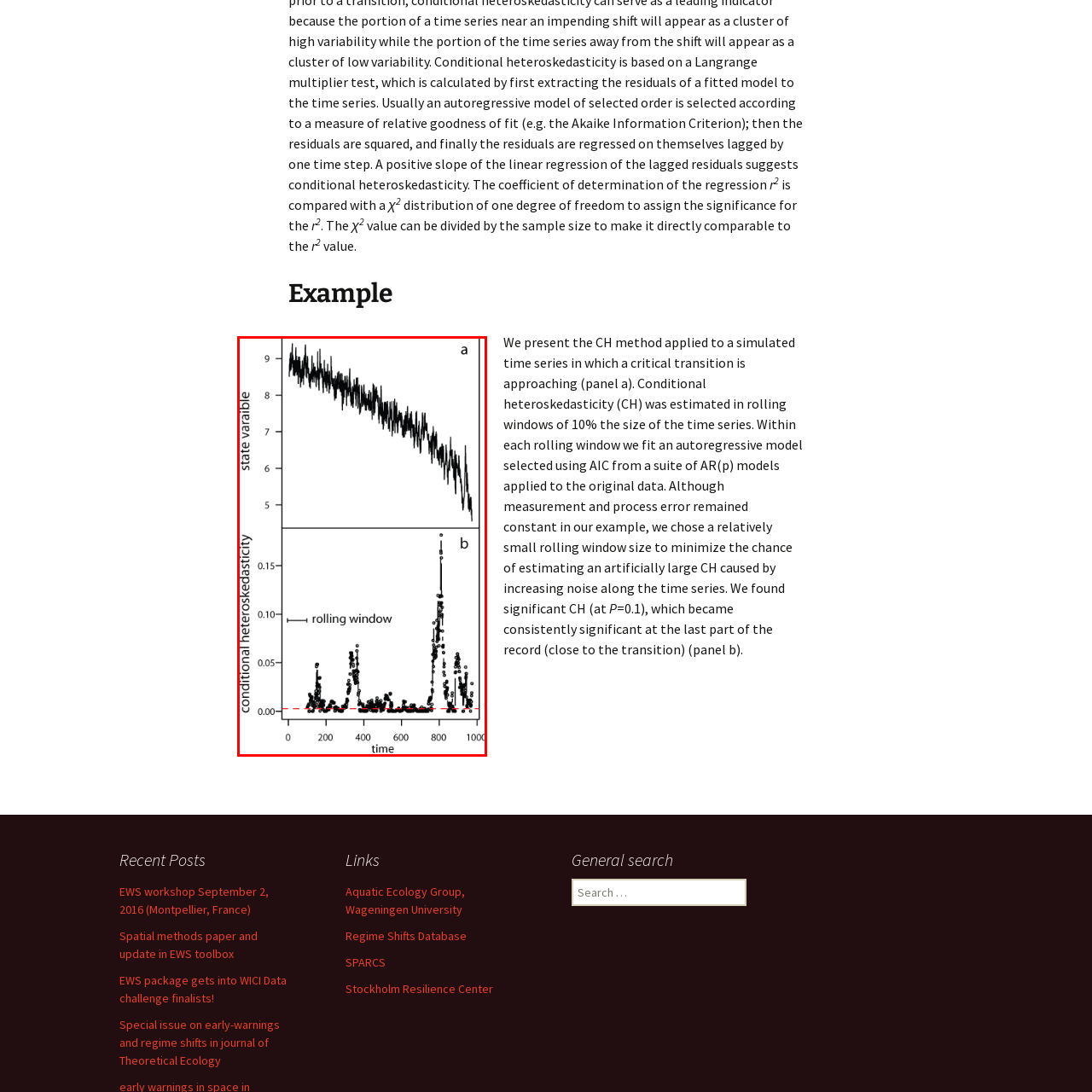Please scrutinize the portion of the image inside the purple boundary and provide an elaborate answer to the question below, relying on the visual elements: 
What is indicated by the spikes in conditional heteroskedasticity?

The distinct spikes in conditional heteroskedasticity, particularly towards the end of the time series, can indicate growing uncertainty or volatility as the system approaches a significant transition, suggesting that the system is becoming more unstable or unpredictable.